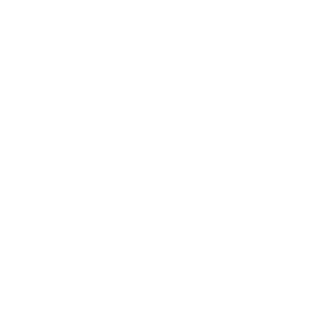Using the elements shown in the image, answer the question comprehensively: What is the name of the play?

The image is specifically for the play 'Sandmonster', which is mentioned in the context of promoting a production by Figura Studio Theater. This implies that the play being promoted is 'Sandmonster'.